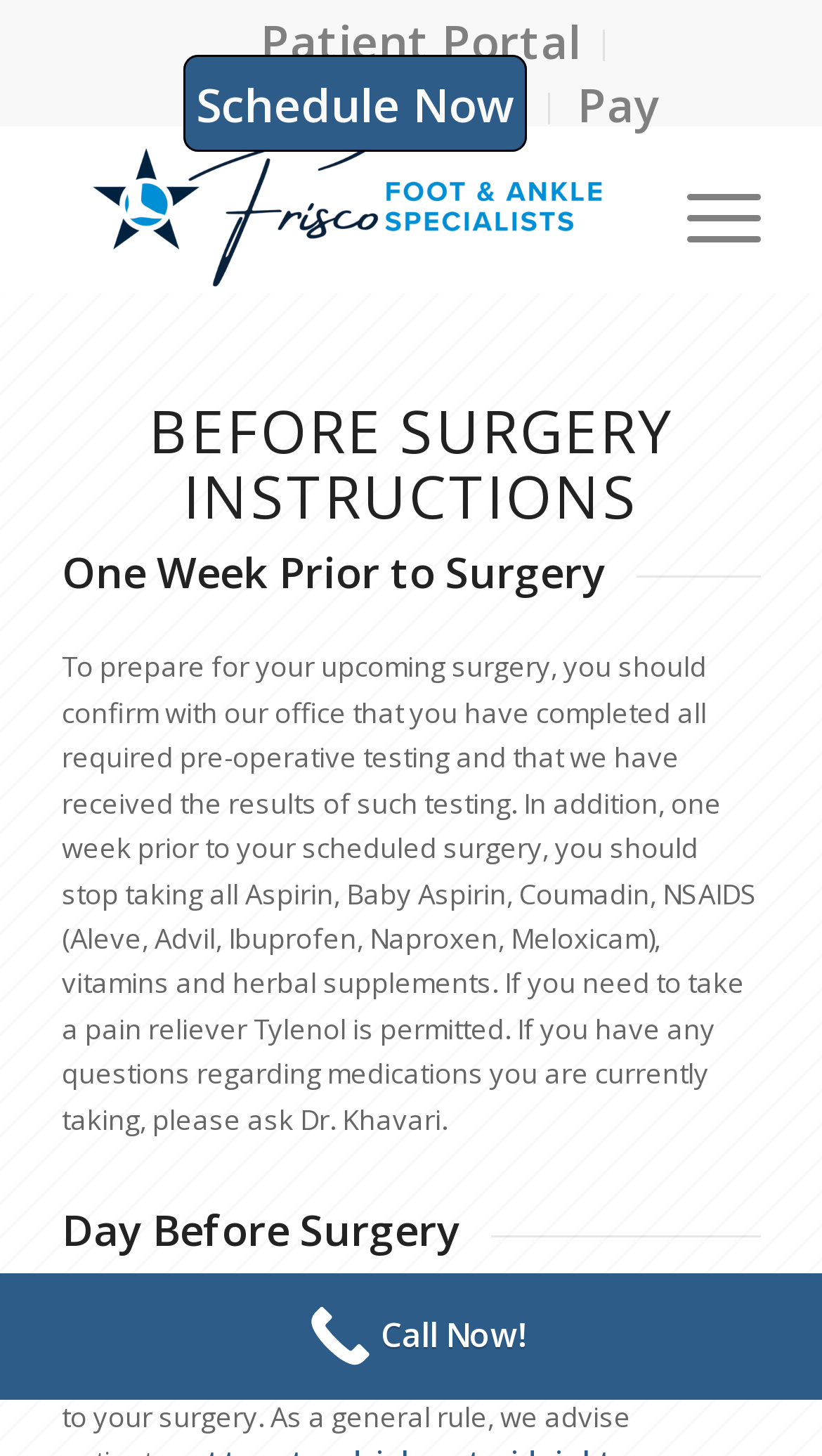Based on the image, give a detailed response to the question: What is the phone call action at the bottom of the webpage?

The button at the bottom of the webpage is labeled 'Call Now!', which suggests that patients can click on it to initiate a phone call to the Frisco Foot & Ankle Specialists office.